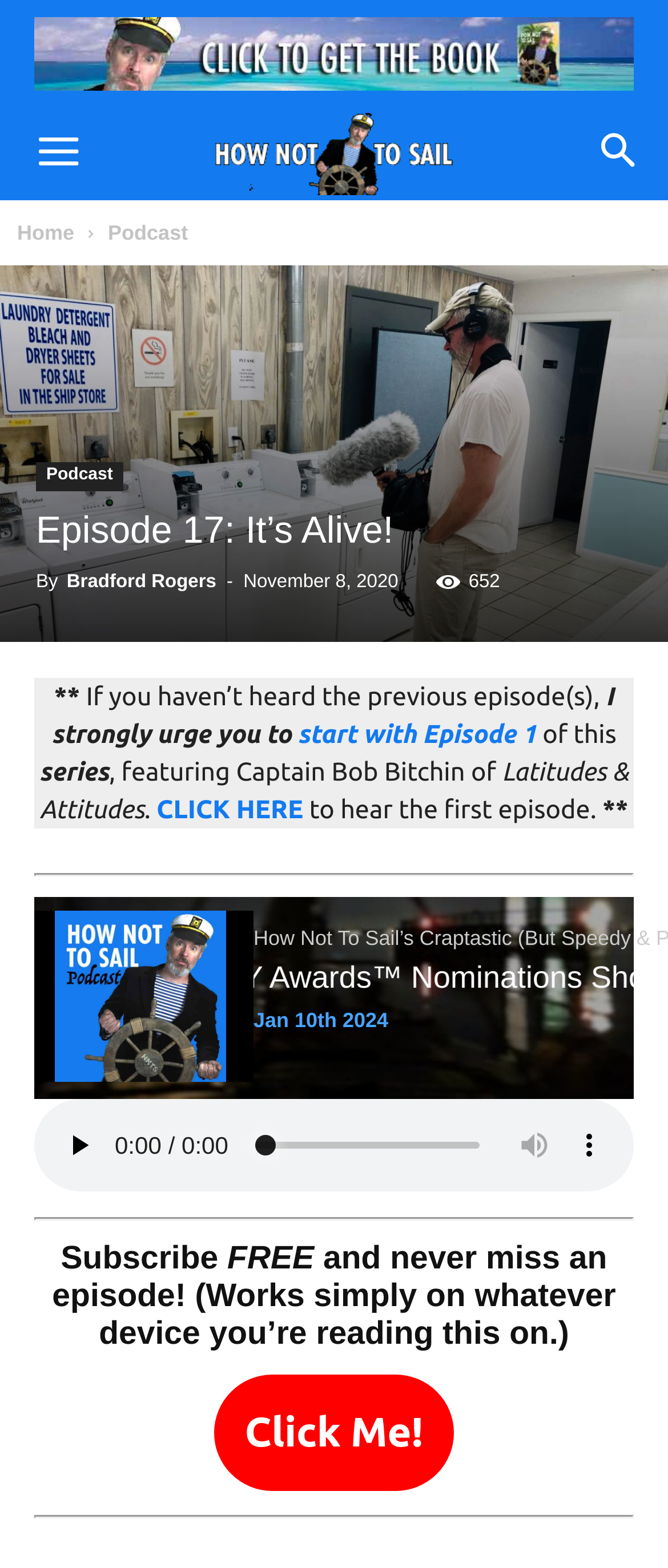Determine the main headline of the webpage and provide its text.

Episode 17: It’s Alive!